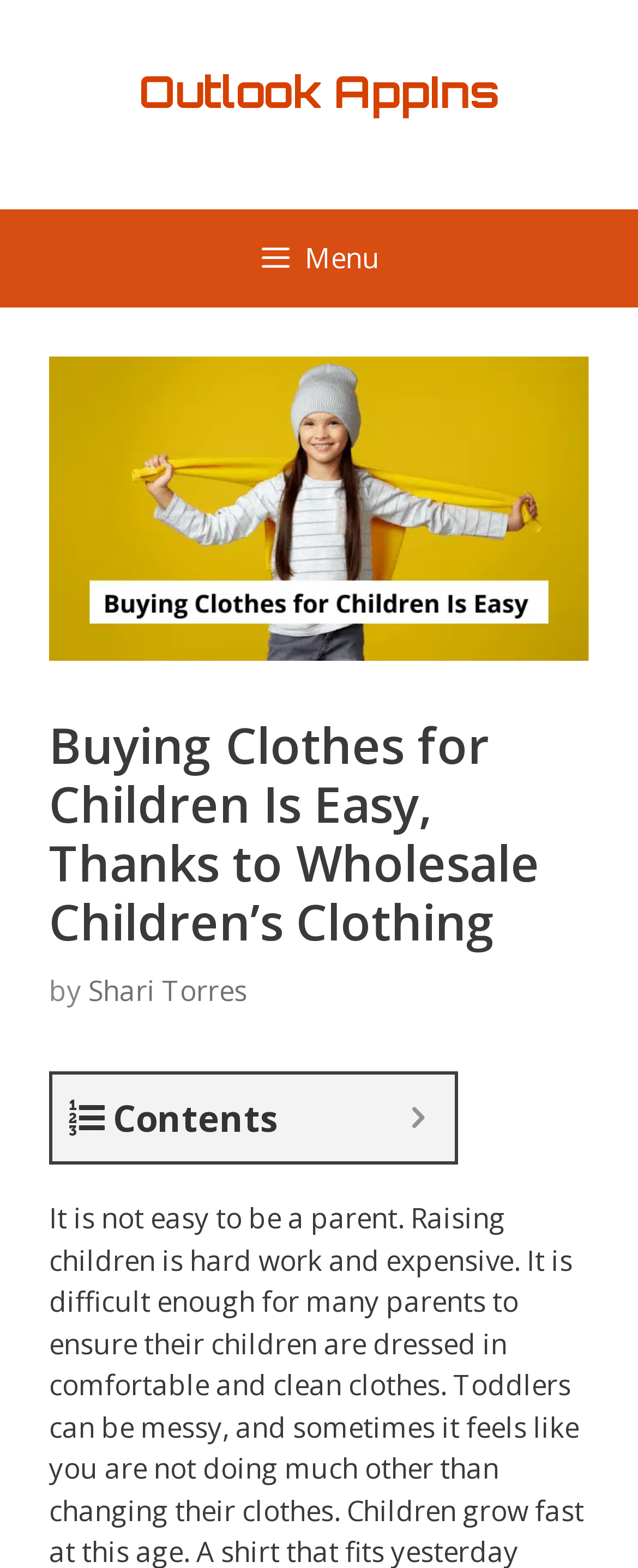Please answer the following question using a single word or phrase: Who wrote the article?

Shari Torres